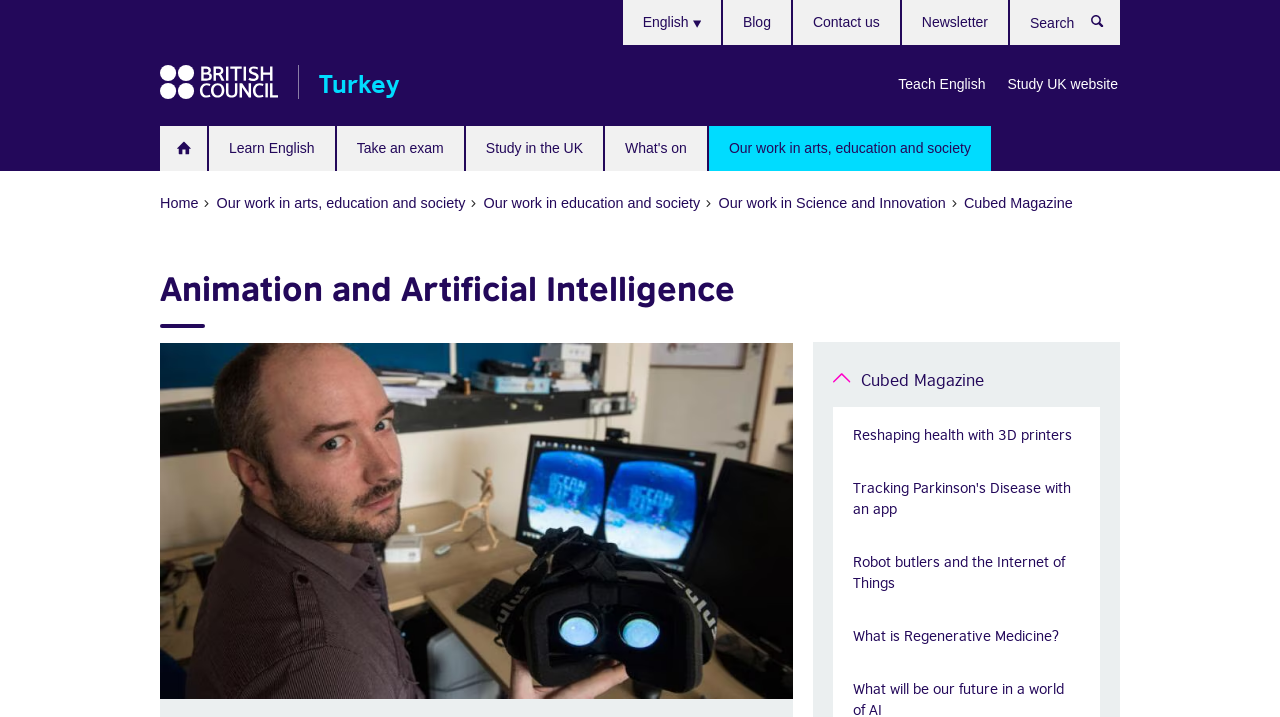Please provide the bounding box coordinates for the element that needs to be clicked to perform the following instruction: "Click the 'British Council' link". The coordinates should be given as four float numbers between 0 and 1, i.e., [left, top, right, bottom].

[0.125, 0.091, 0.217, 0.138]